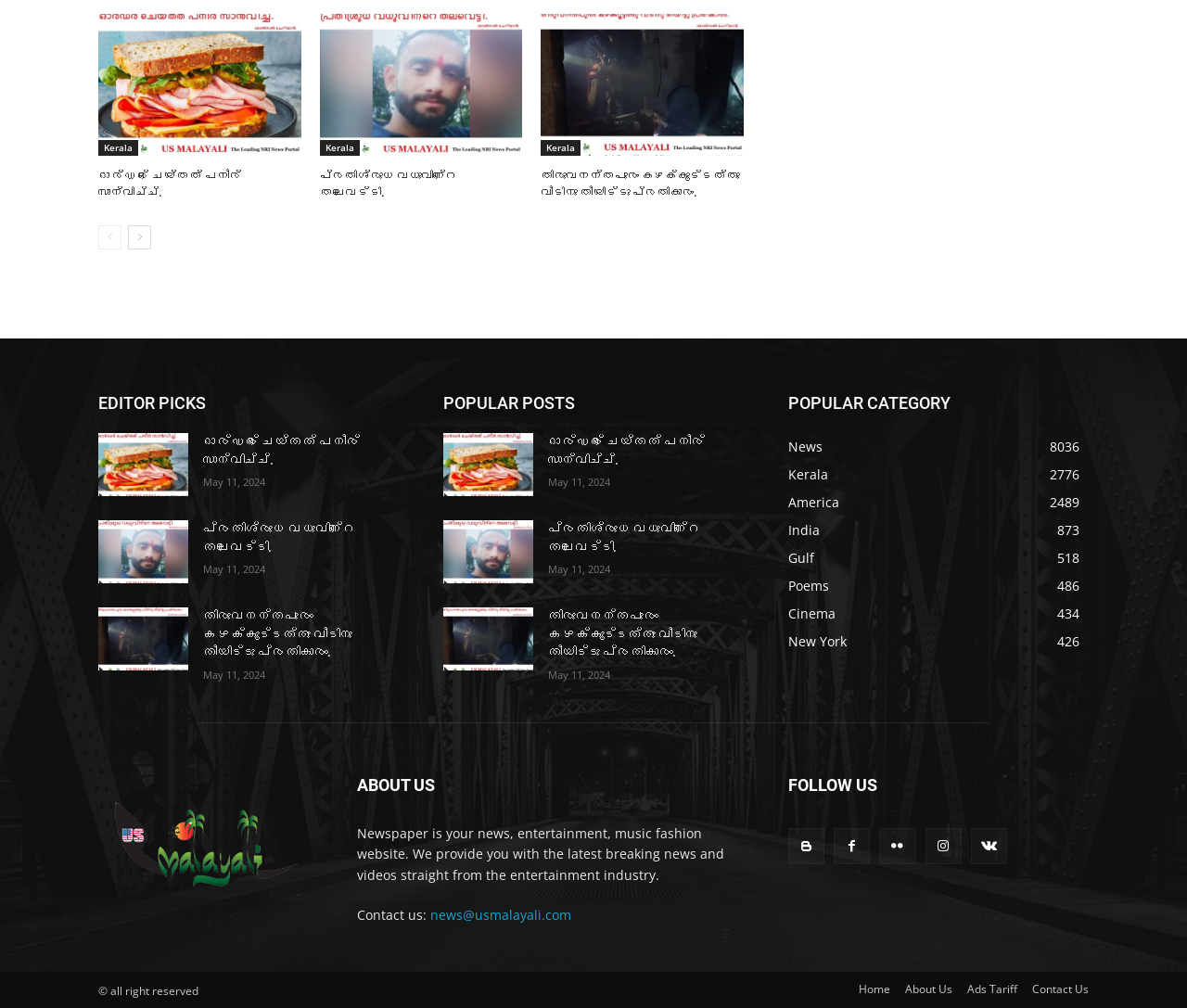What social media platforms can I follow the website on?
Please use the visual content to give a single word or phrase answer.

Facebook, Twitter, Instagram, YouTube, Pinterest